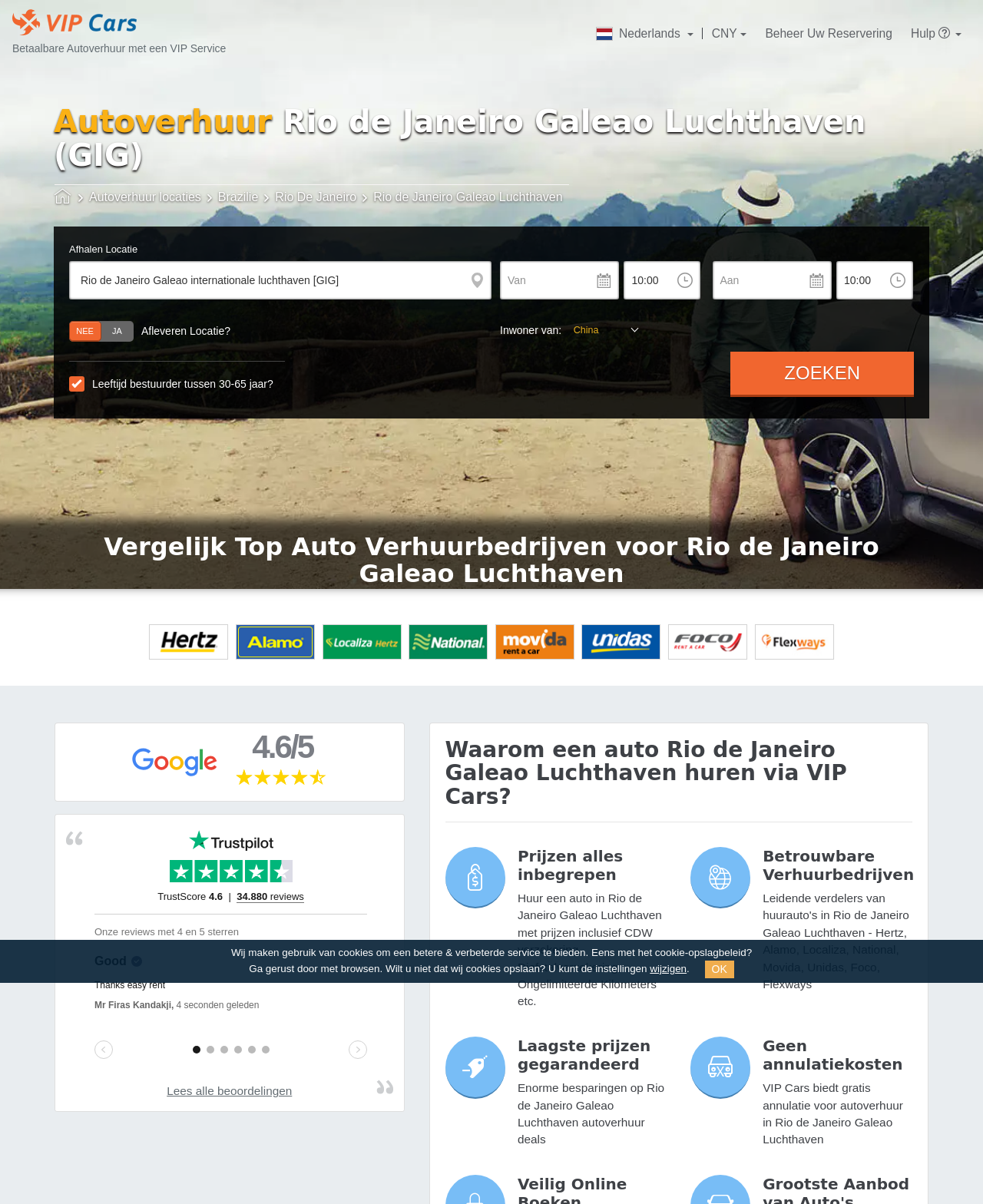Please identify the bounding box coordinates of the element I should click to complete this instruction: 'Search for a car'. The coordinates should be given as four float numbers between 0 and 1, like this: [left, top, right, bottom].

[0.743, 0.292, 0.93, 0.33]